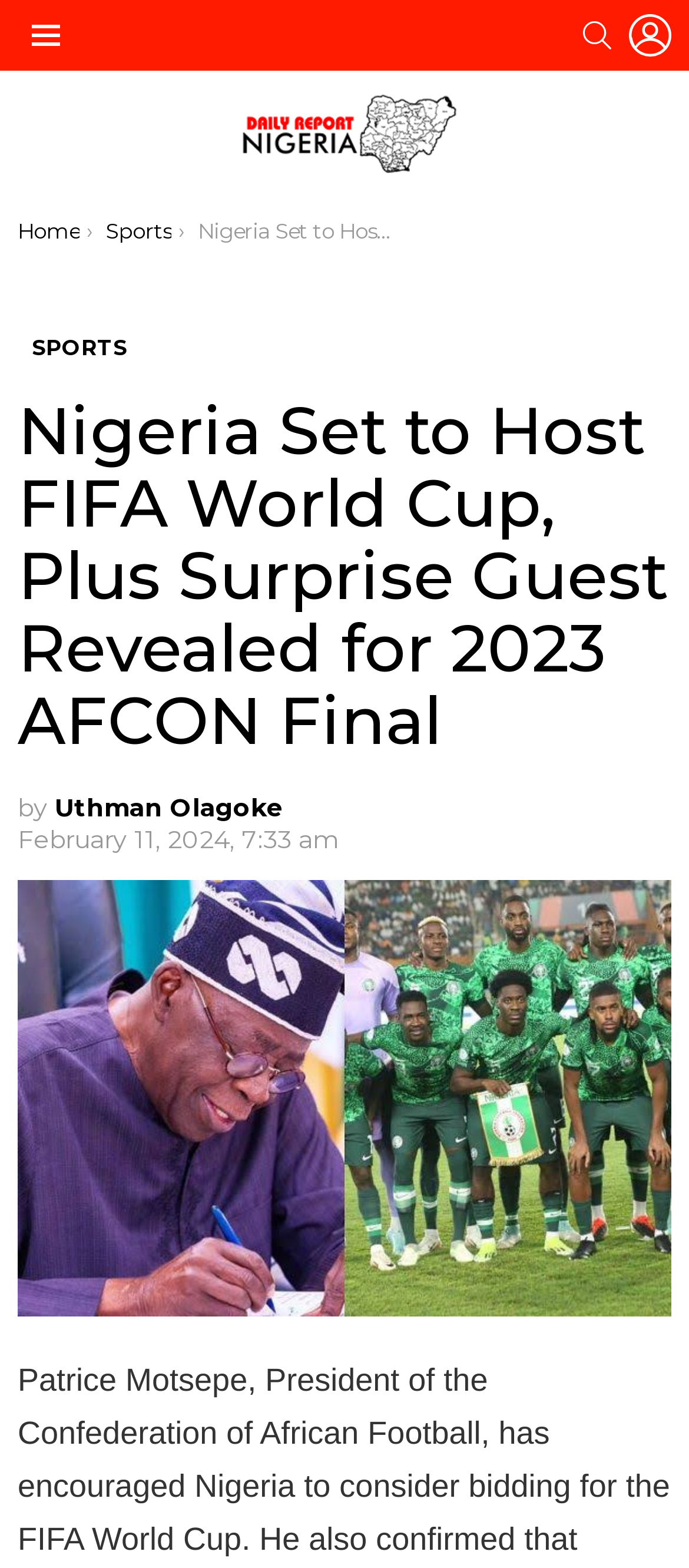Find the bounding box coordinates for the UI element whose description is: "Sports". The coordinates should be four float numbers between 0 and 1, in the format [left, top, right, bottom].

[0.154, 0.138, 0.249, 0.155]